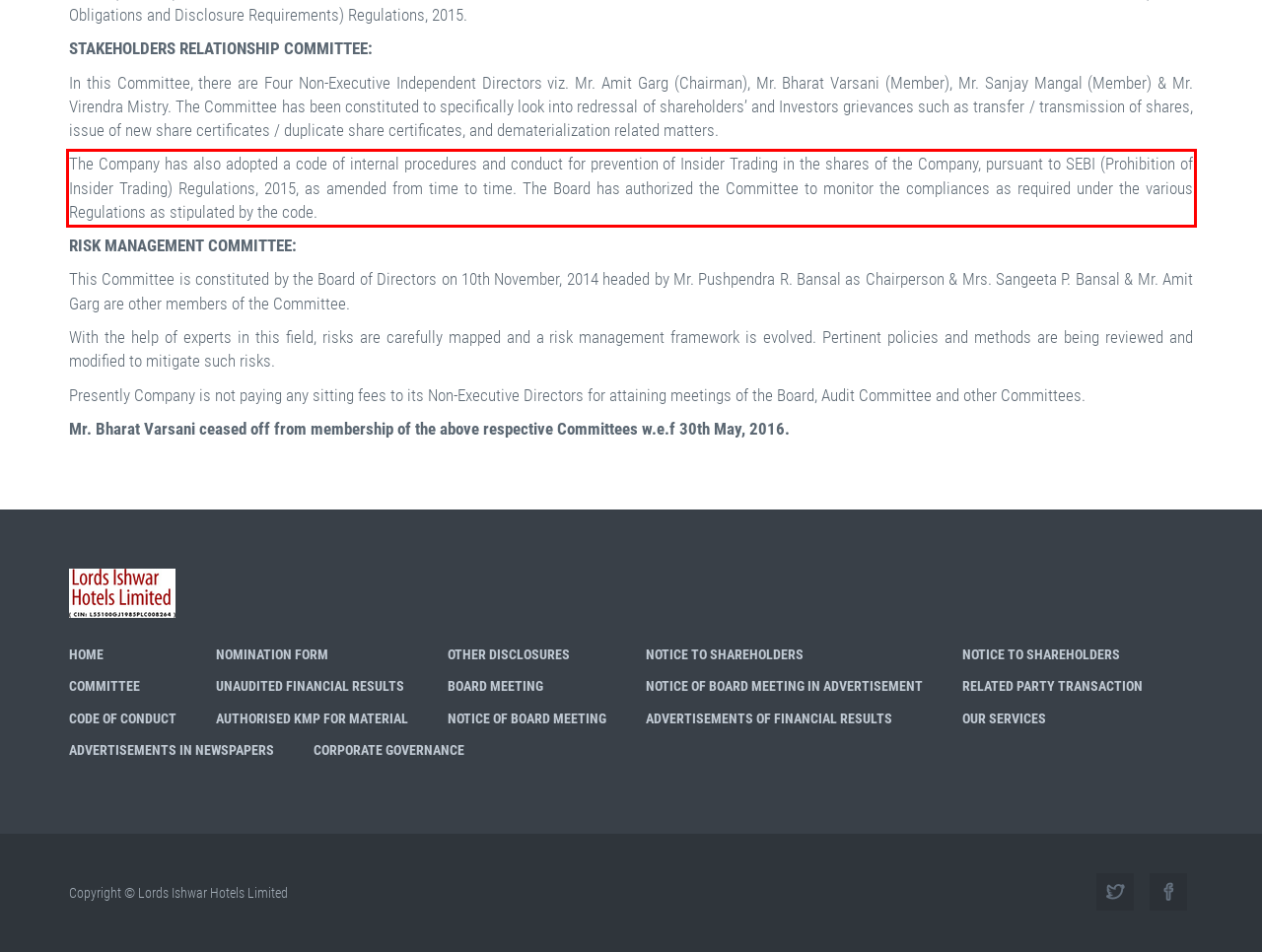Look at the provided screenshot of the webpage and perform OCR on the text within the red bounding box.

The Company has also adopted a code of internal procedures and conduct for prevention of Insider Trading in the shares of the Company, pursuant to SEBI (Prohibition of Insider Trading) Regulations, 2015, as amended from time to time. The Board has authorized the Committee to monitor the compliances as required under the various Regulations as stipulated by the code.